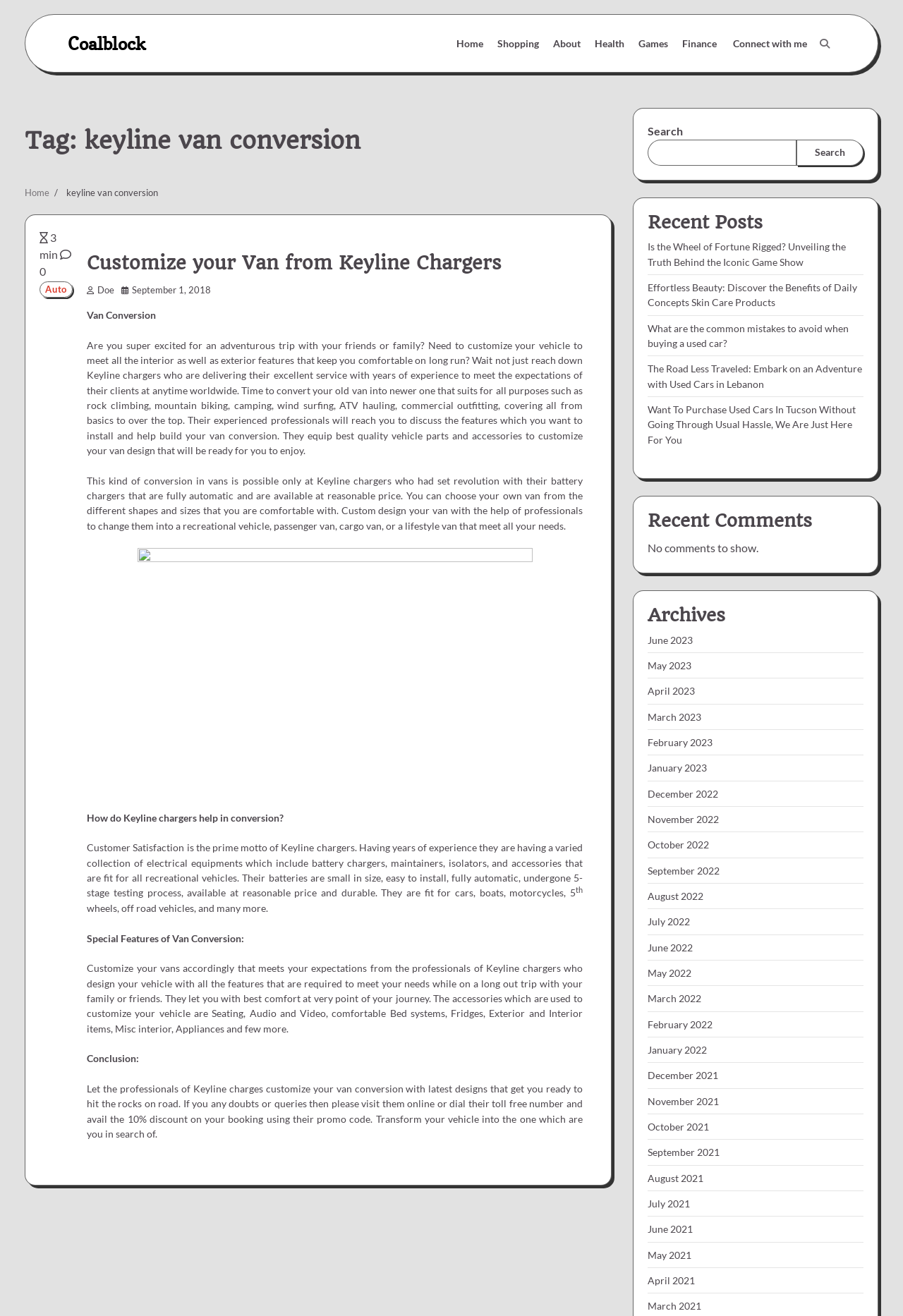Identify the bounding box coordinates for the UI element described by the following text: "June 2022". Provide the coordinates as four float numbers between 0 and 1, in the format [left, top, right, bottom].

[0.717, 0.715, 0.767, 0.724]